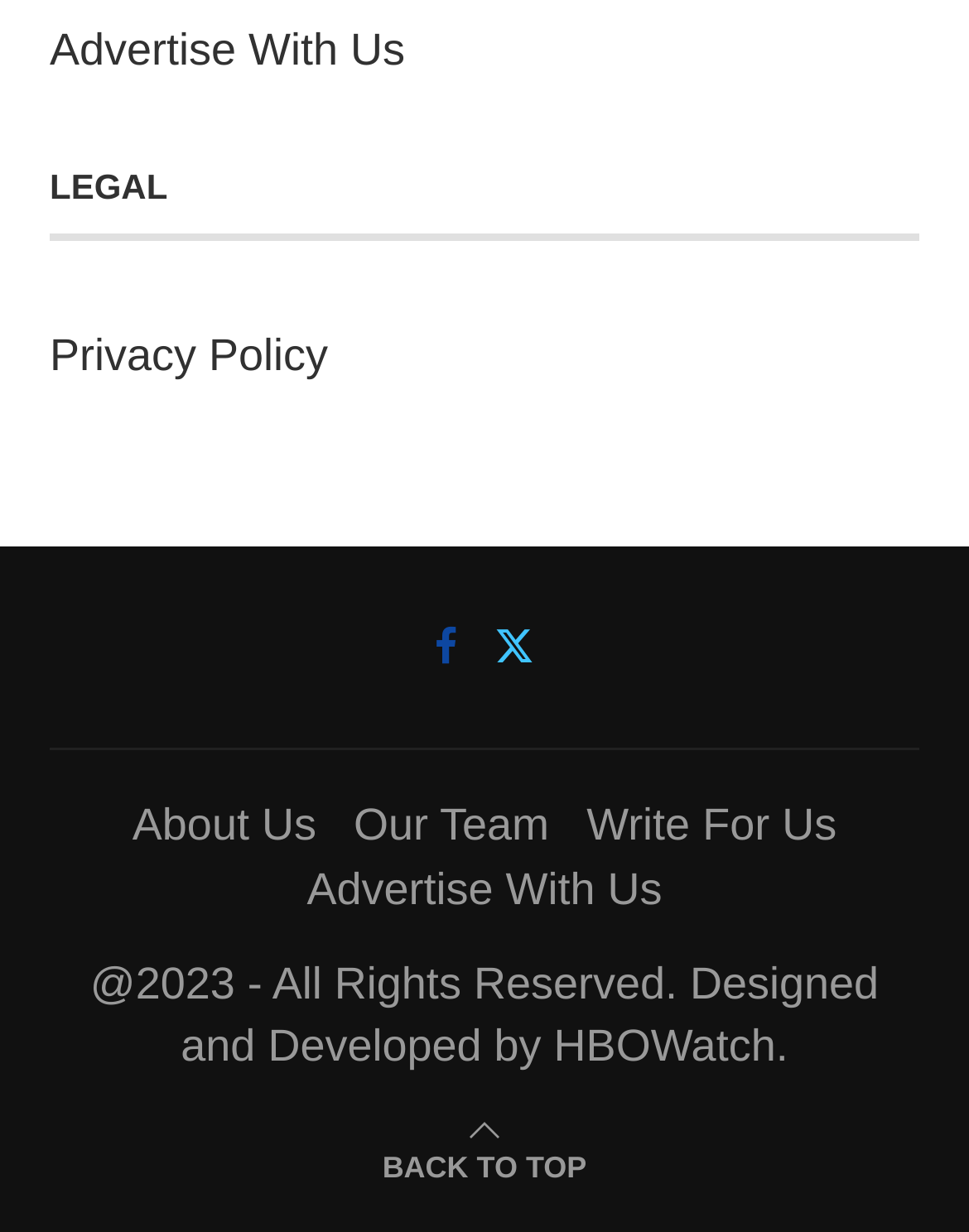Answer the question with a brief word or phrase:
What is the purpose of the 'Go to top' link?

To go back to the top of the page